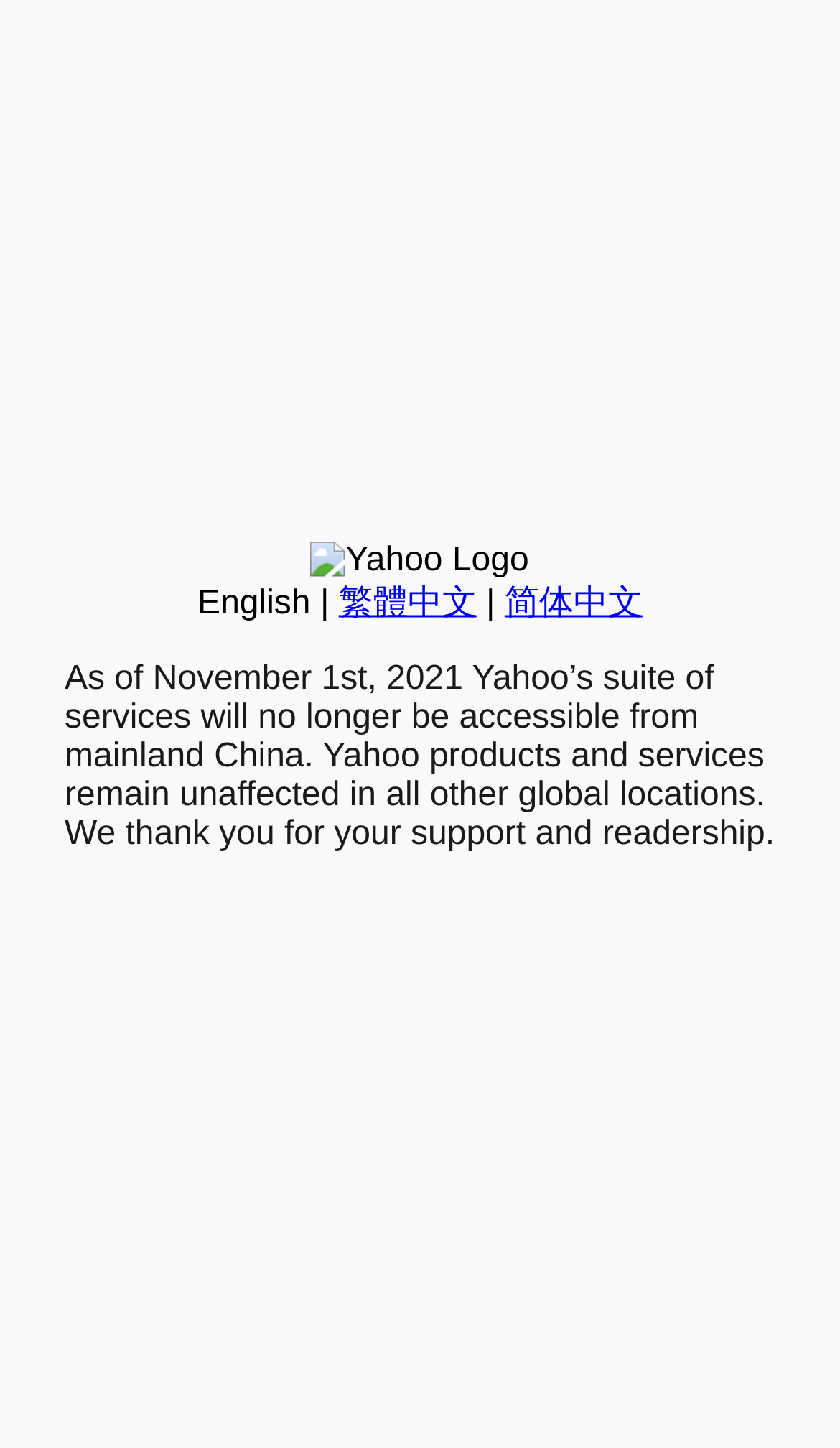Determine the bounding box coordinates for the UI element with the following description: "简体中文". The coordinates should be four float numbers between 0 and 1, represented as [left, top, right, bottom].

[0.601, 0.404, 0.765, 0.429]